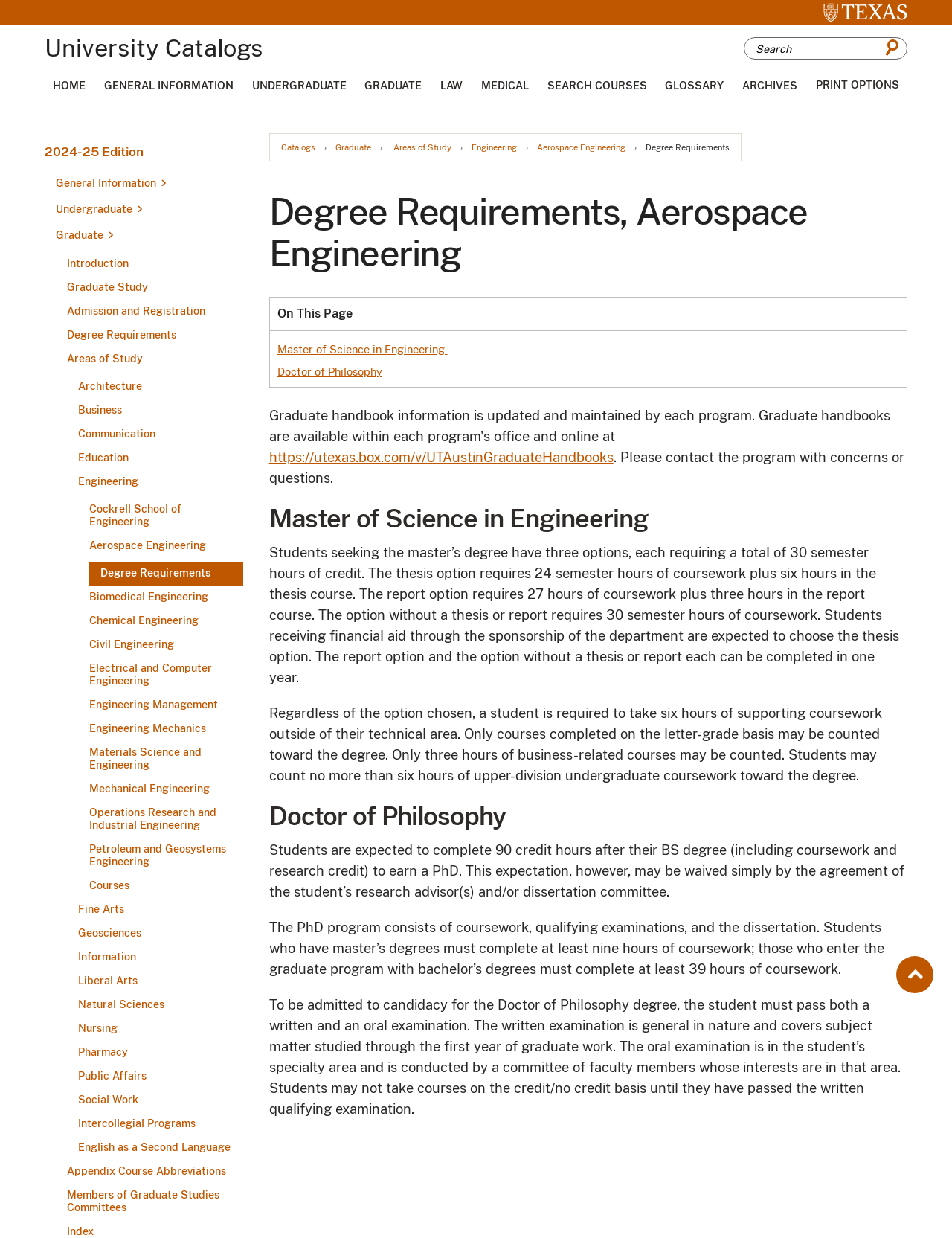Locate the bounding box coordinates of the clickable area needed to fulfill the instruction: "Click HOME".

[0.055, 0.064, 0.09, 0.074]